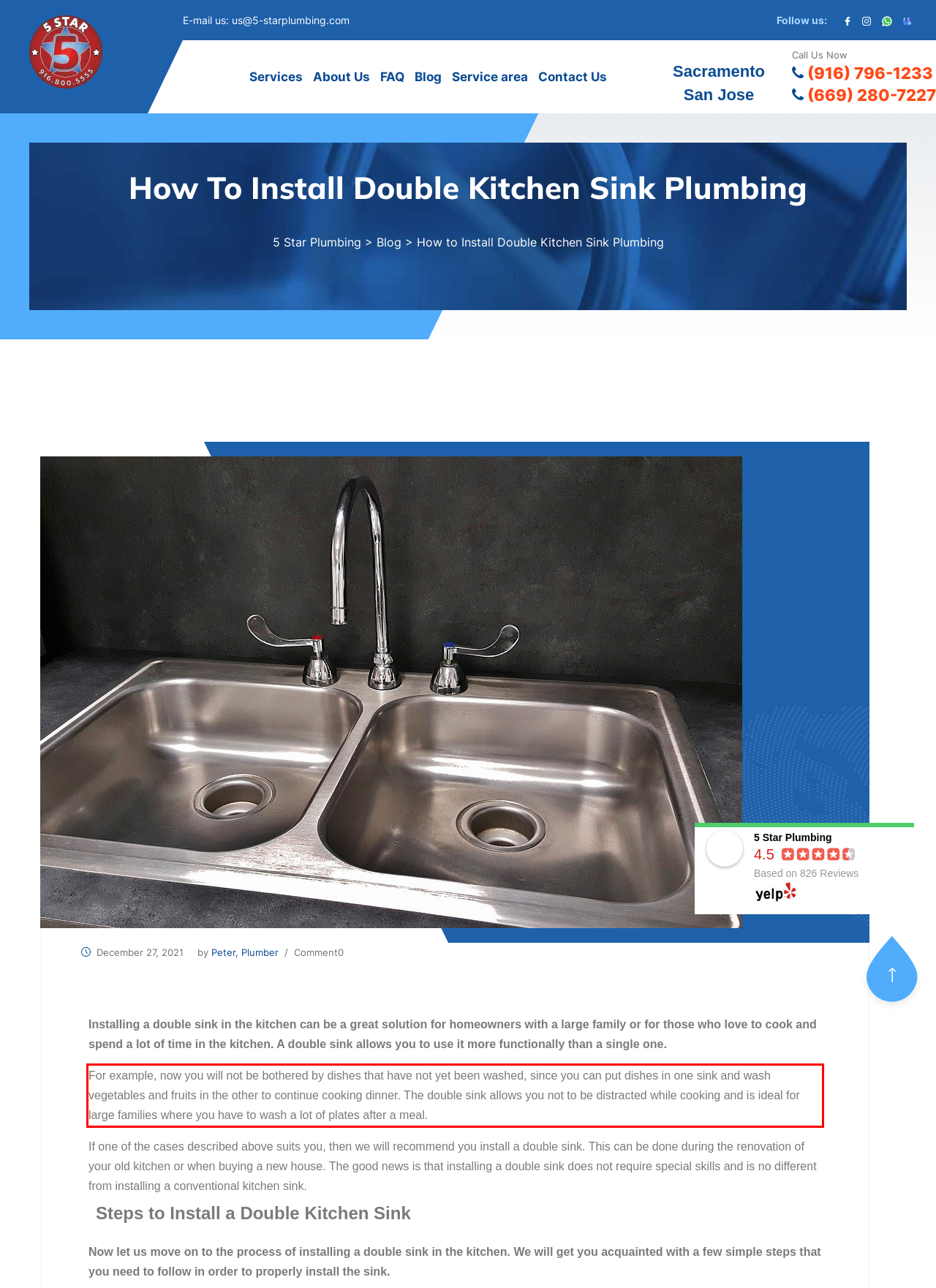Within the screenshot of the webpage, locate the red bounding box and use OCR to identify and provide the text content inside it.

For example, now you will not be bothered by dishes that have not yet been washed, since you can put dishes in one sink and wash vegetables and fruits in the other to continue cooking dinner. The double sink allows you not to be distracted while cooking and is ideal for large families where you have to wash a lot of plates after a meal.